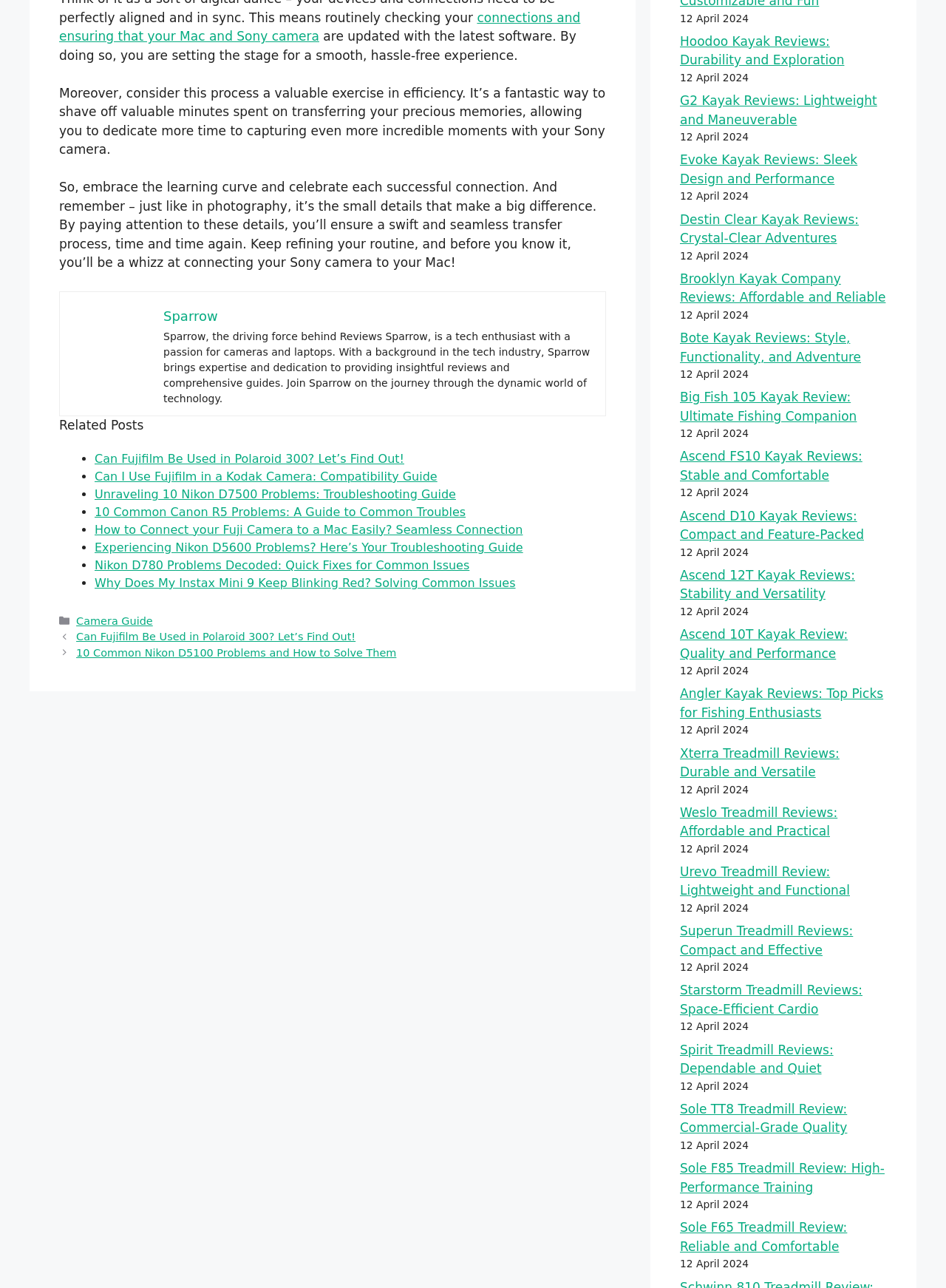What is the author of the camera guide?
Could you answer the question in a detailed manner, providing as much information as possible?

The author of the camera guide is Sparrow, which is mentioned in the text 'Sparrow, the driving force behind Reviews Sparrow, is a tech enthusiast with a passion for cameras and laptops.'